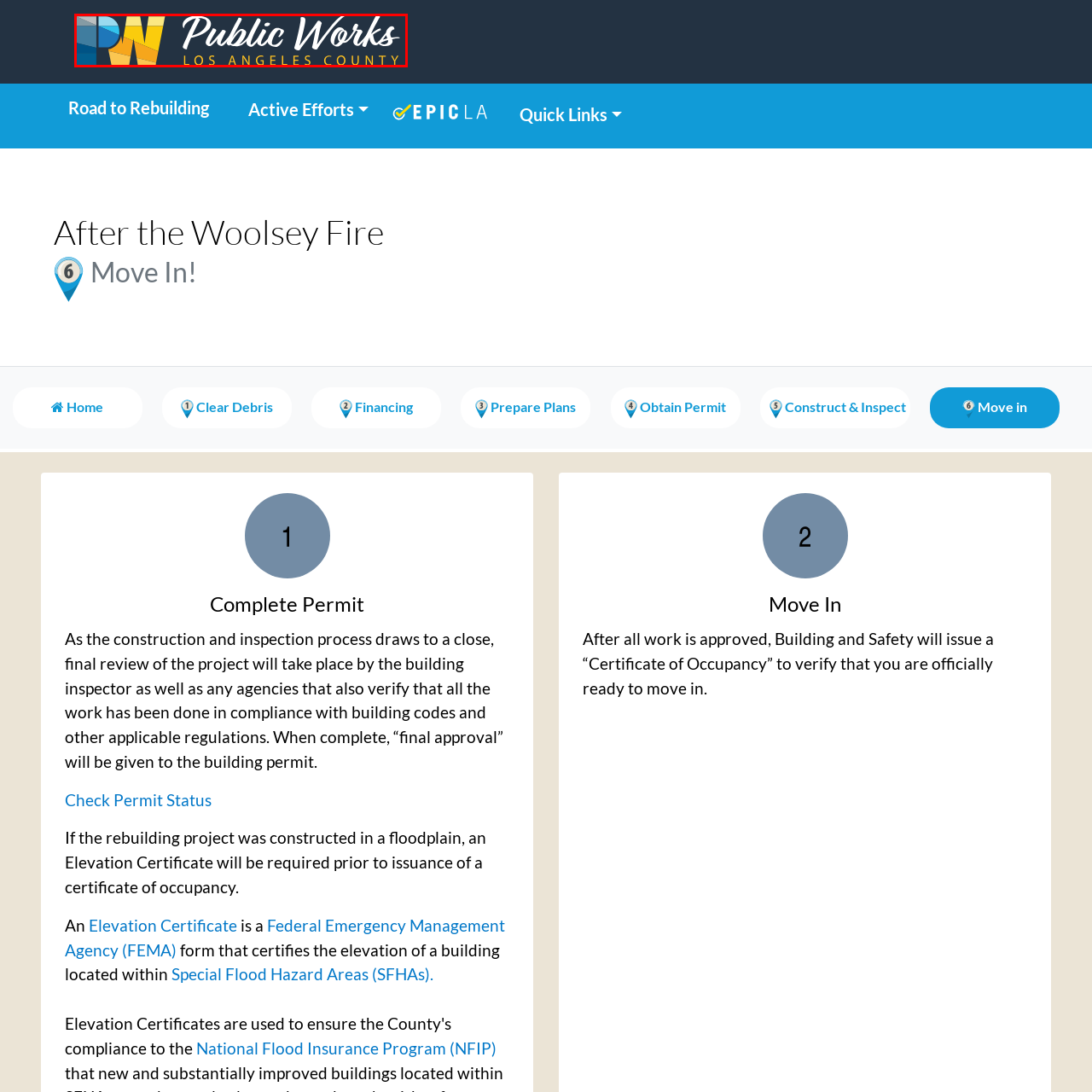Provide a thorough description of the image enclosed within the red border.

The image features the logo of the Public Works Department of Los Angeles County. The design includes the initials "PW" prominently displayed in a modern, stylized font, where "P" is filled with a blue gradient, and "W" is presented in a warm yellow hue. The text "Public Works" is written in an elegant cursive style, emphasizing the department's commitment to community service and infrastructure. Below, it states “LOS ANGELES COUNTY” in a clean, sans-serif typeface, establishing the jurisdiction and authority of the department. This logo symbolizes the department's role in the road to rebuilding after challenging events, such as the Woolsey Fire.